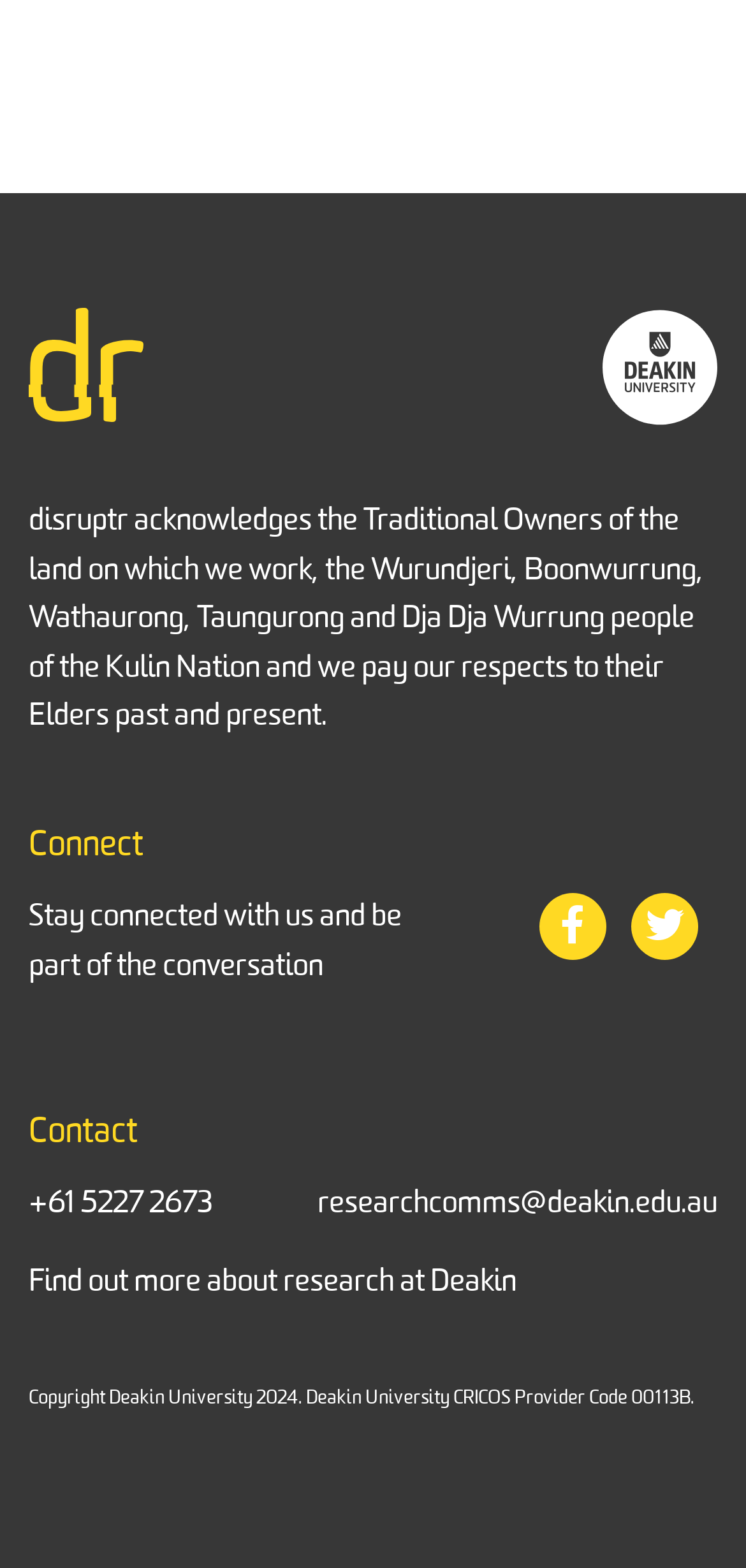What is the email address provided for research communications?
Please analyze the image and answer the question with as much detail as possible.

The answer can be found in the link element with the text 'researchcomms@deakin.edu.au' which is located under the 'Contact' heading.